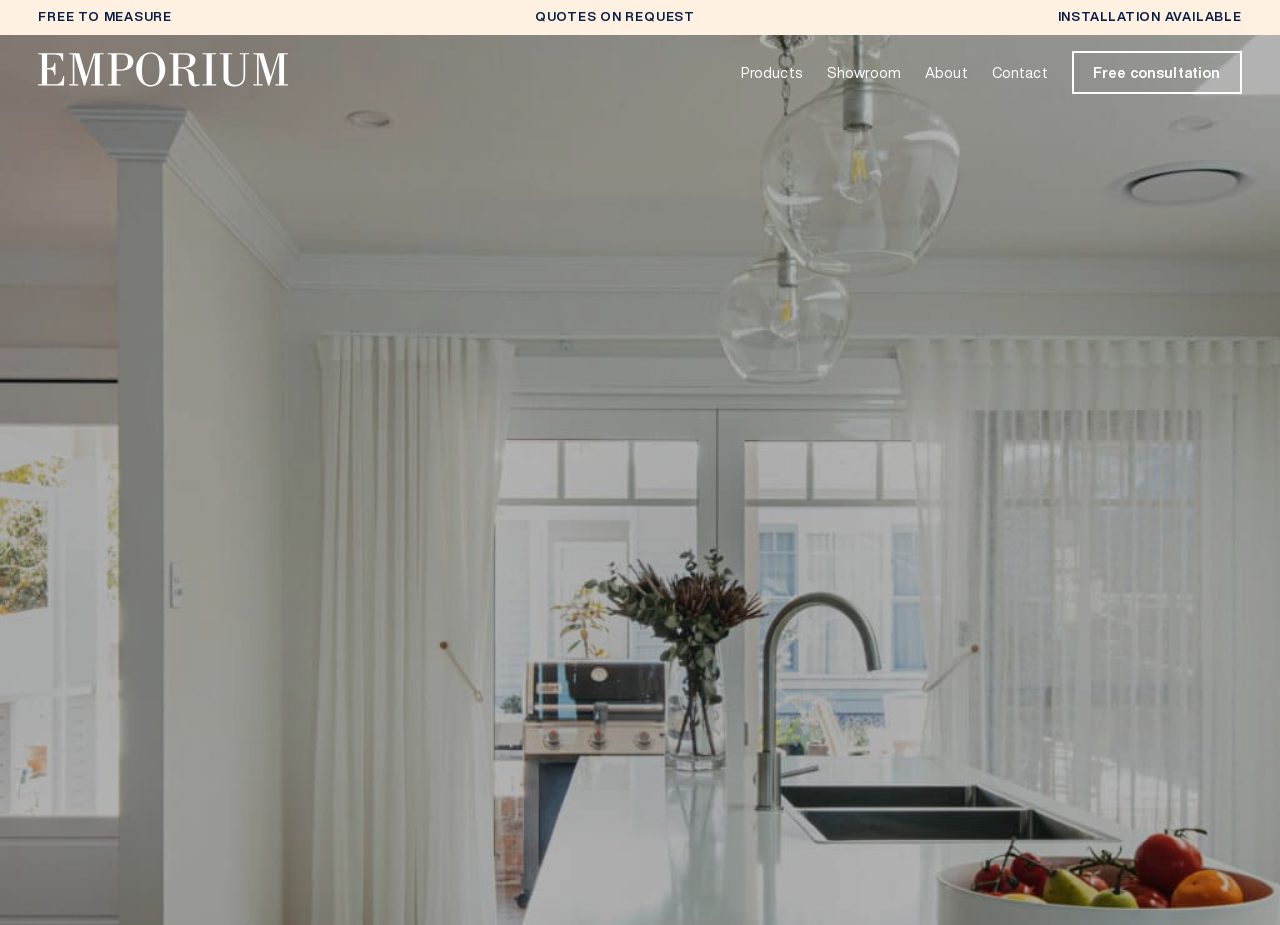Explain the webpage's design and content in an elaborate manner.

The webpage is about Emporium Blinds, a company offering premium window treatments for Central Coast and Newcastle. At the top of the page, there are three headings: "FREE TO MEASURE", "QUOTES ON REQUEST", and "INSTALLATION AVAILABLE", which are positioned horizontally, with the first heading on the left, the second in the middle, and the third on the right.

Below the headings, there is an image on the left, which is linked to another webpage. To the right of the image, there is a primary navigation menu with four links: "Products", "Showroom", "About", and "Contact", which are arranged horizontally.

On the right side of the page, there is a link to "Free consultation", which is positioned slightly above the navigation menu. Overall, the webpage has a simple and organized layout, with clear headings and concise text, emphasizing the company's services and features.